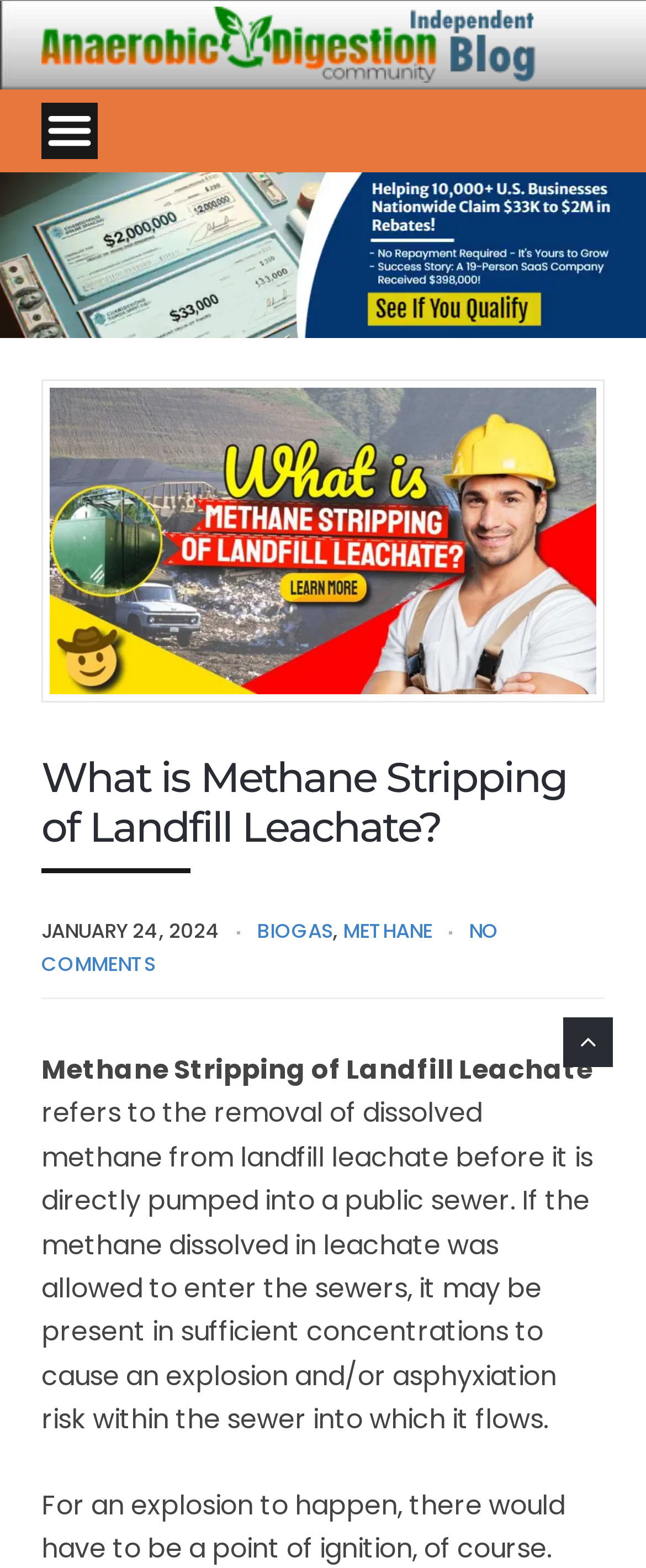Respond with a single word or phrase to the following question: What are the two categories mentioned in the webpage?

BIOGAS and METHANE